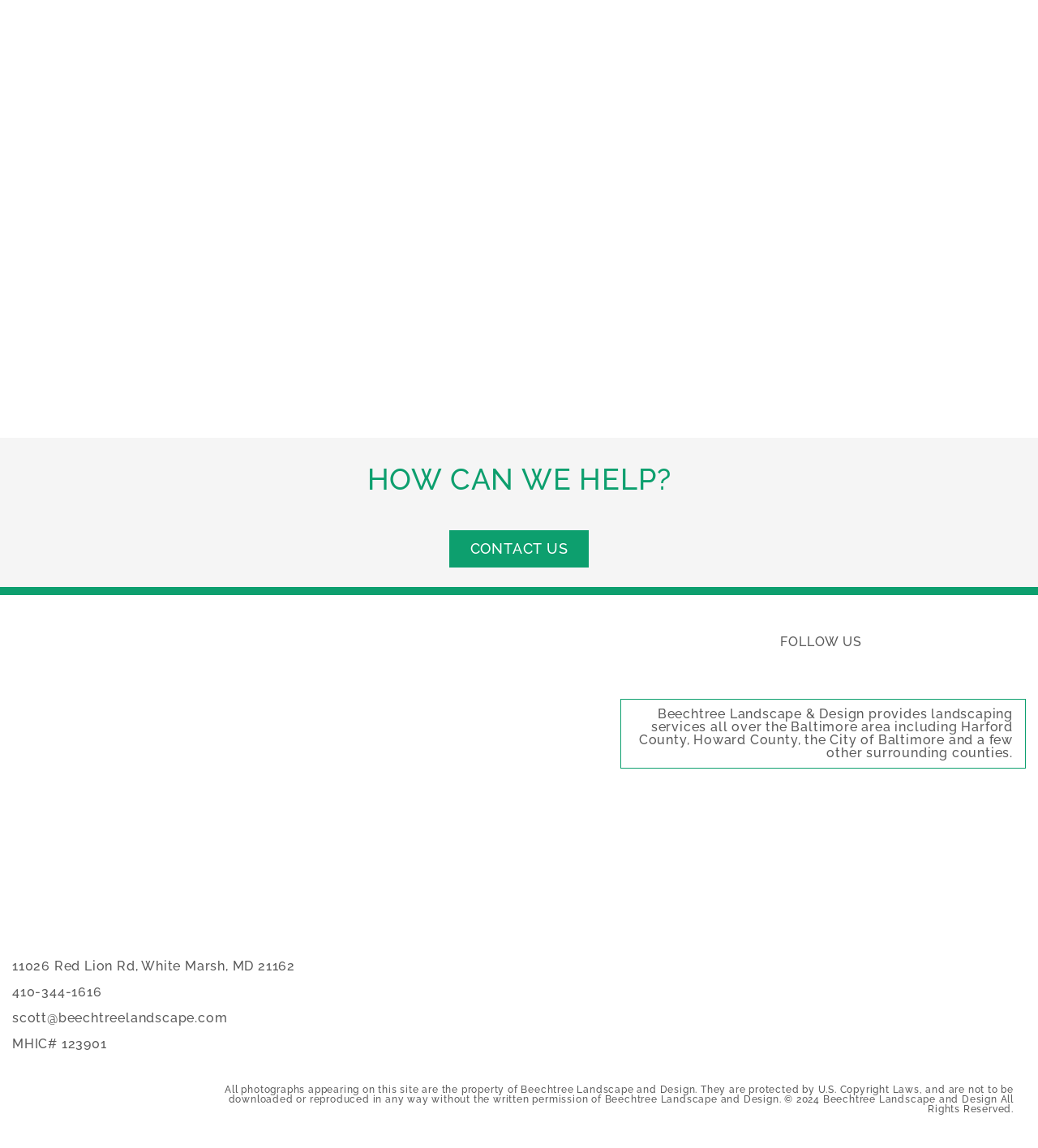Provide the bounding box coordinates for the specified HTML element described in this description: "CONTACT US". The coordinates should be four float numbers ranging from 0 to 1, in the format [left, top, right, bottom].

[0.432, 0.462, 0.568, 0.494]